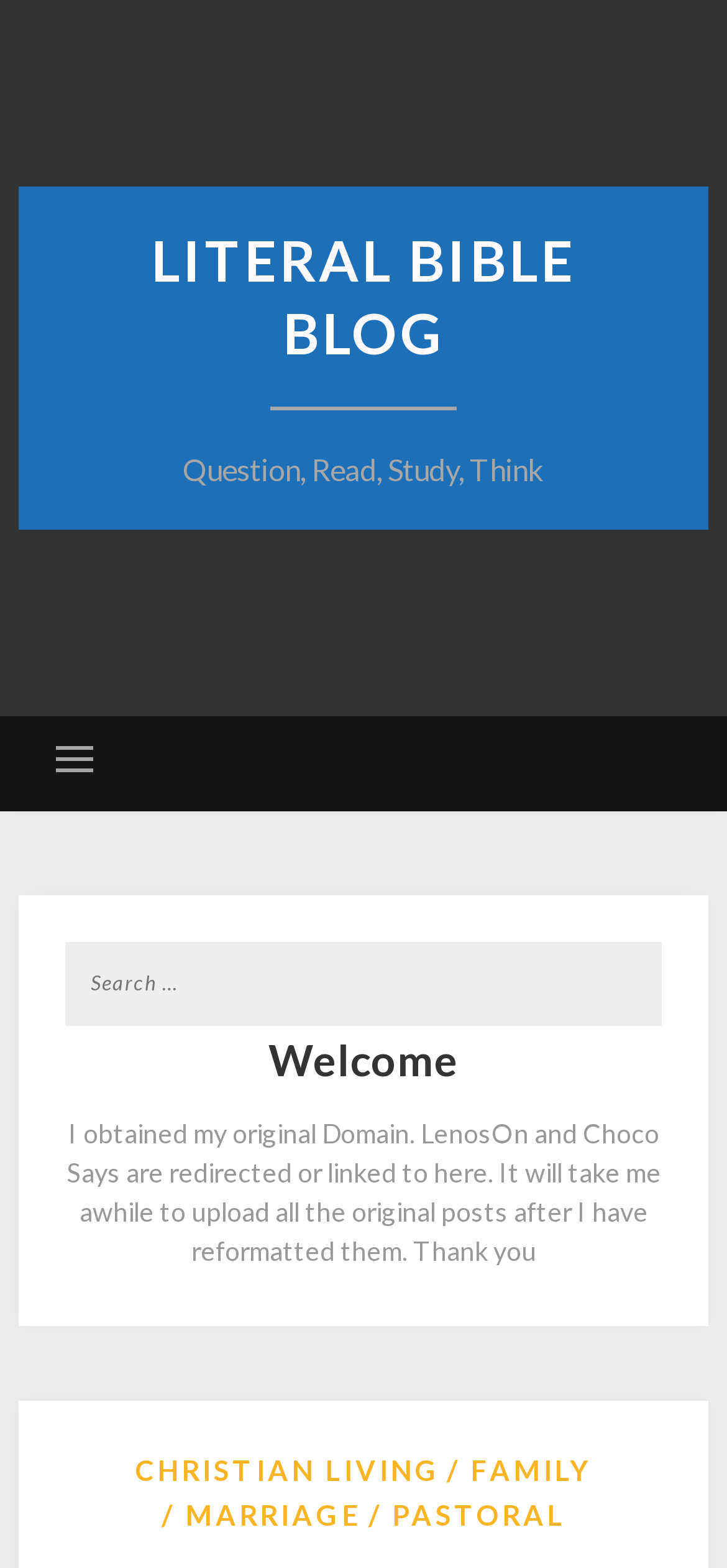Give a one-word or one-phrase response to the question: 
What categories are listed at the bottom of the page?

Christian Living, Family, Marriage, Pastoral